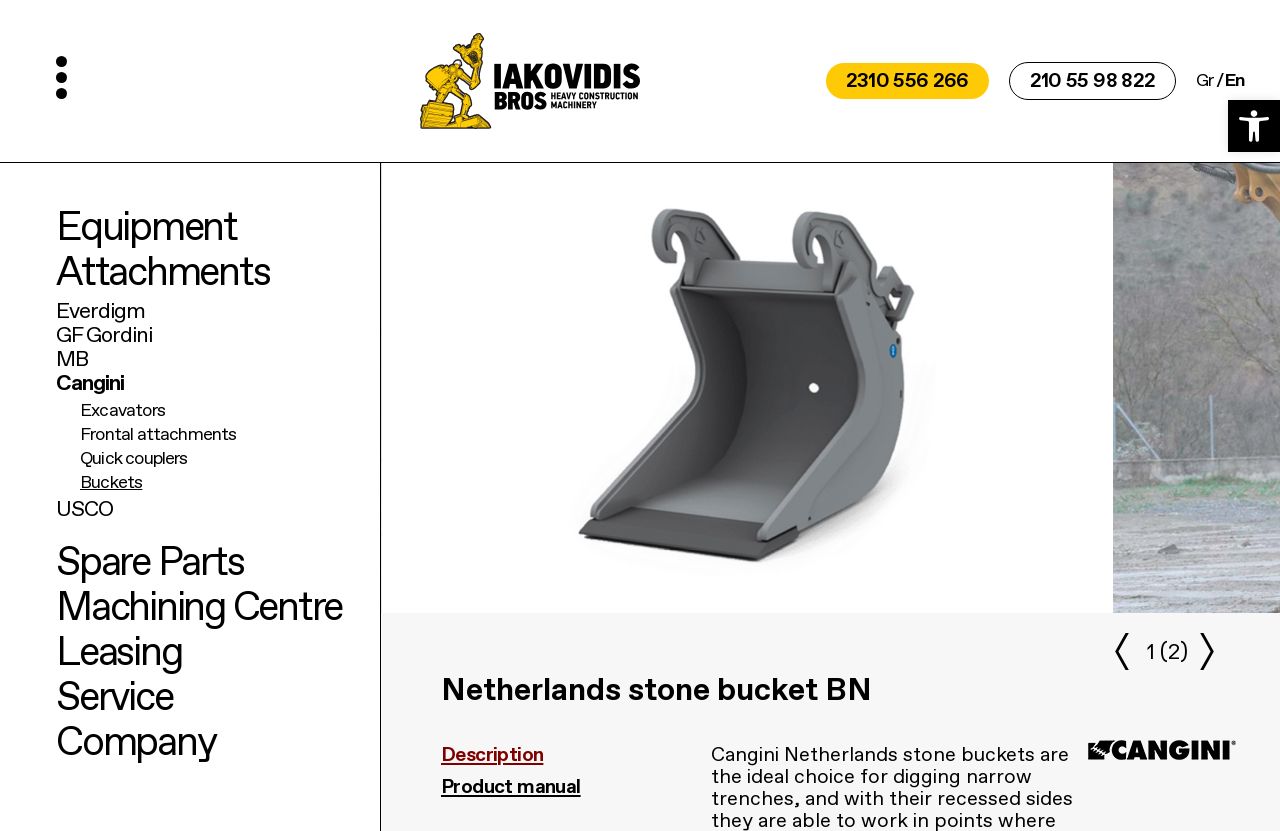Use a single word or phrase to answer the question: 
How many tabs are there in the tablist?

2